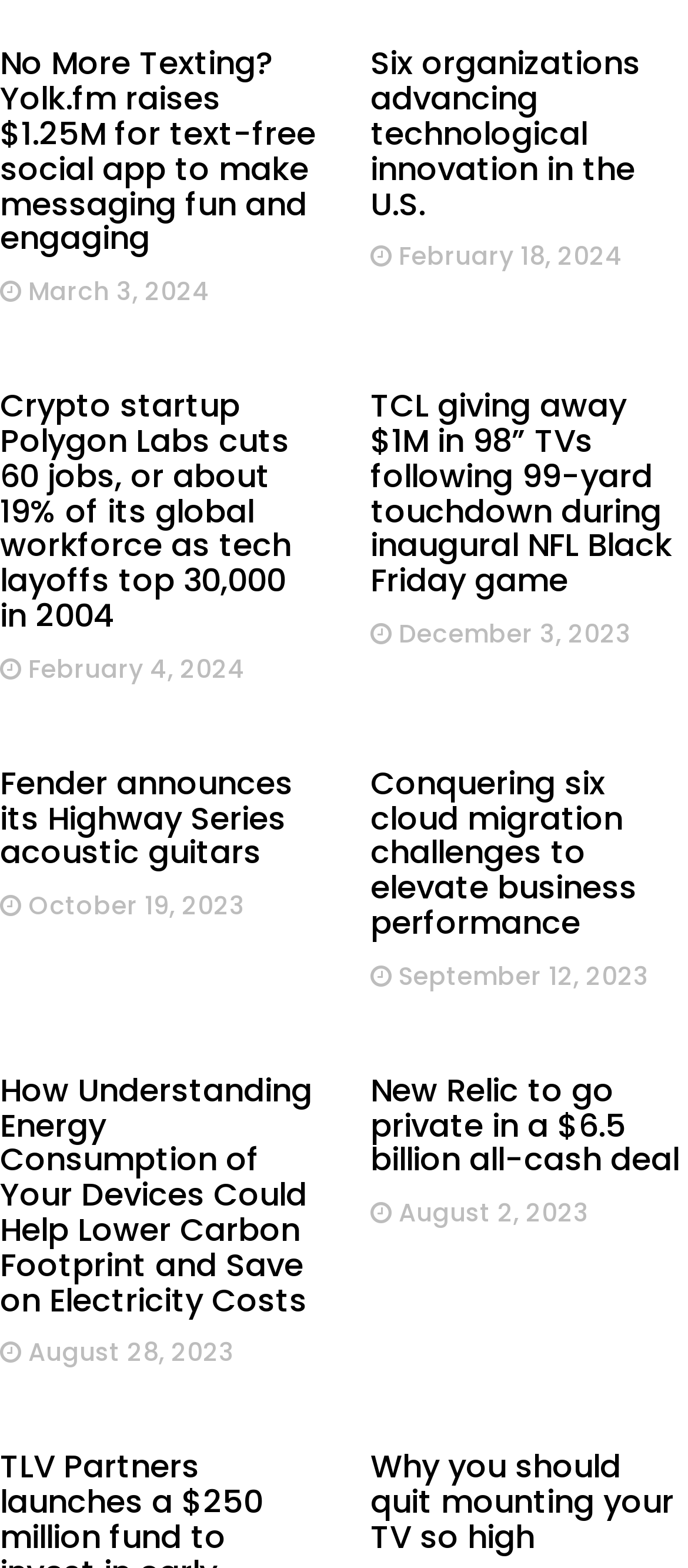Identify the bounding box coordinates for the region to click in order to carry out this instruction: "Check out TCL giving away $1M in 98” TVs". Provide the coordinates using four float numbers between 0 and 1, formatted as [left, top, right, bottom].

[0.538, 0.244, 0.977, 0.384]